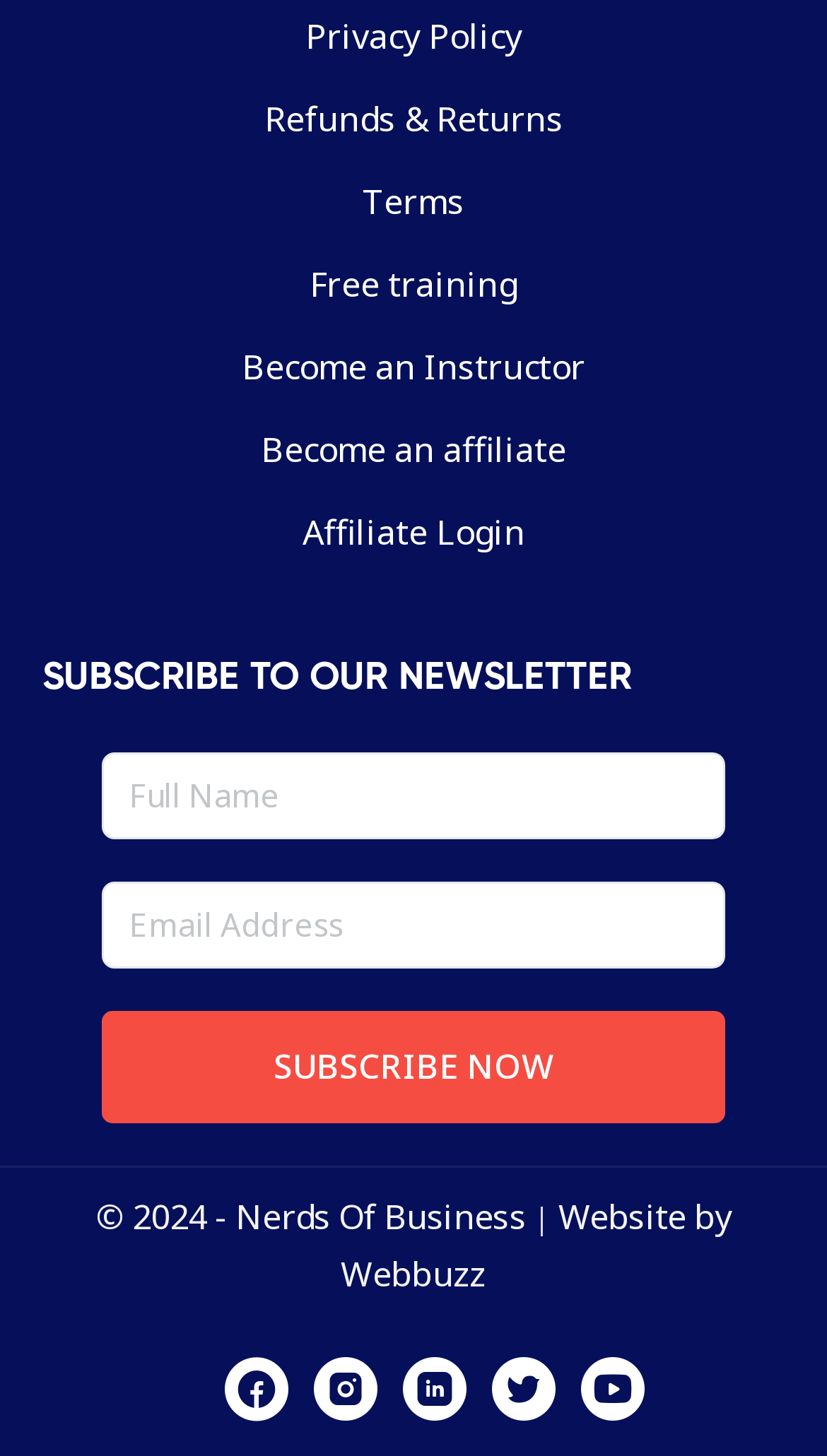Bounding box coordinates are specified in the format (top-left x, top-left y, bottom-right x, bottom-right y). All values are floating point numbers bounded between 0 and 1. Please provide the bounding box coordinate of the region this sentence describes: Refunds & Returns

[0.319, 0.066, 0.681, 0.098]